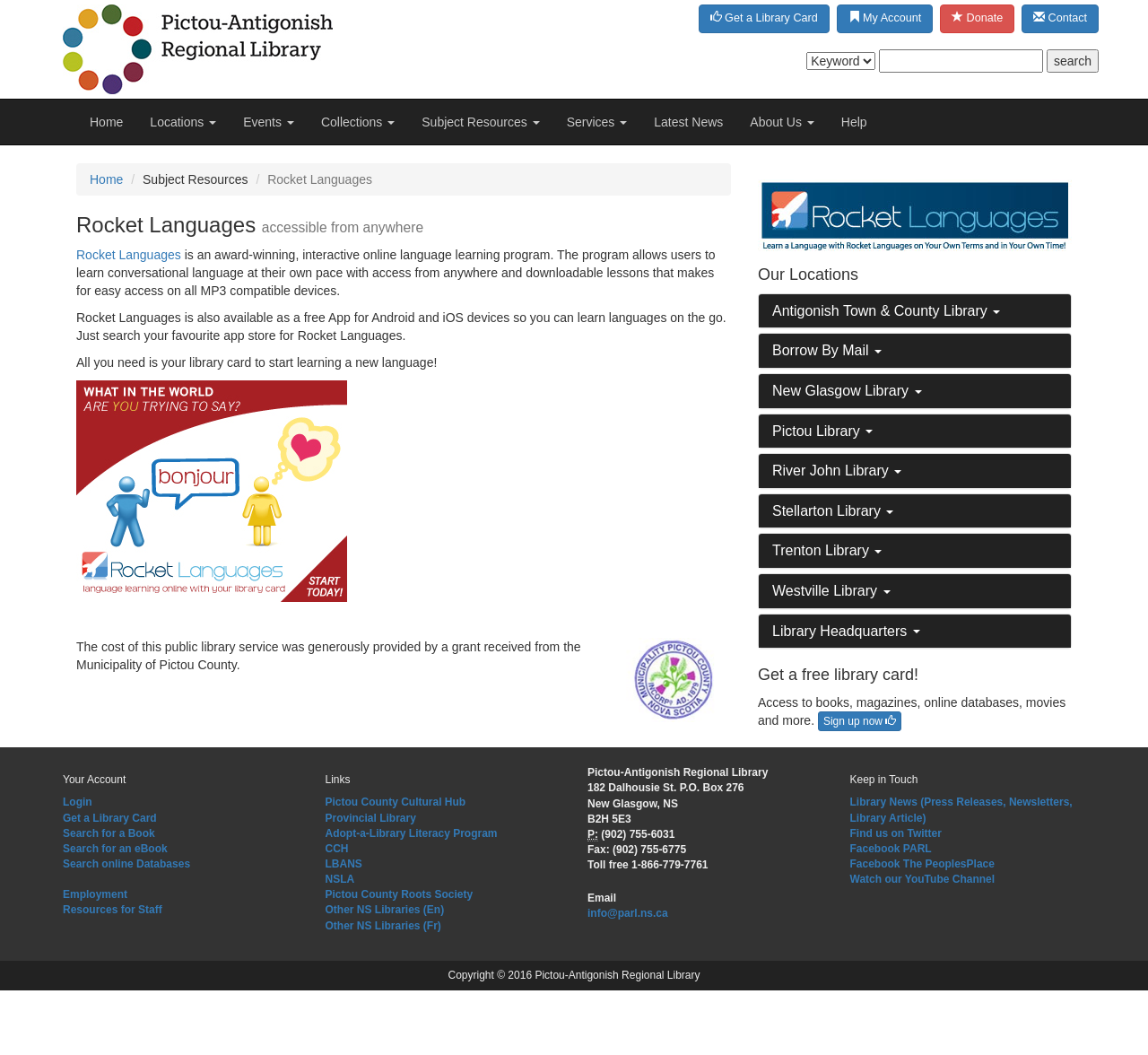What is the location of the Library Headquarters?
Please give a detailed and elaborate answer to the question.

I found the answer by looking at the list of locations under the 'Our Locations' heading, but the address of the Library Headquarters is not specified.